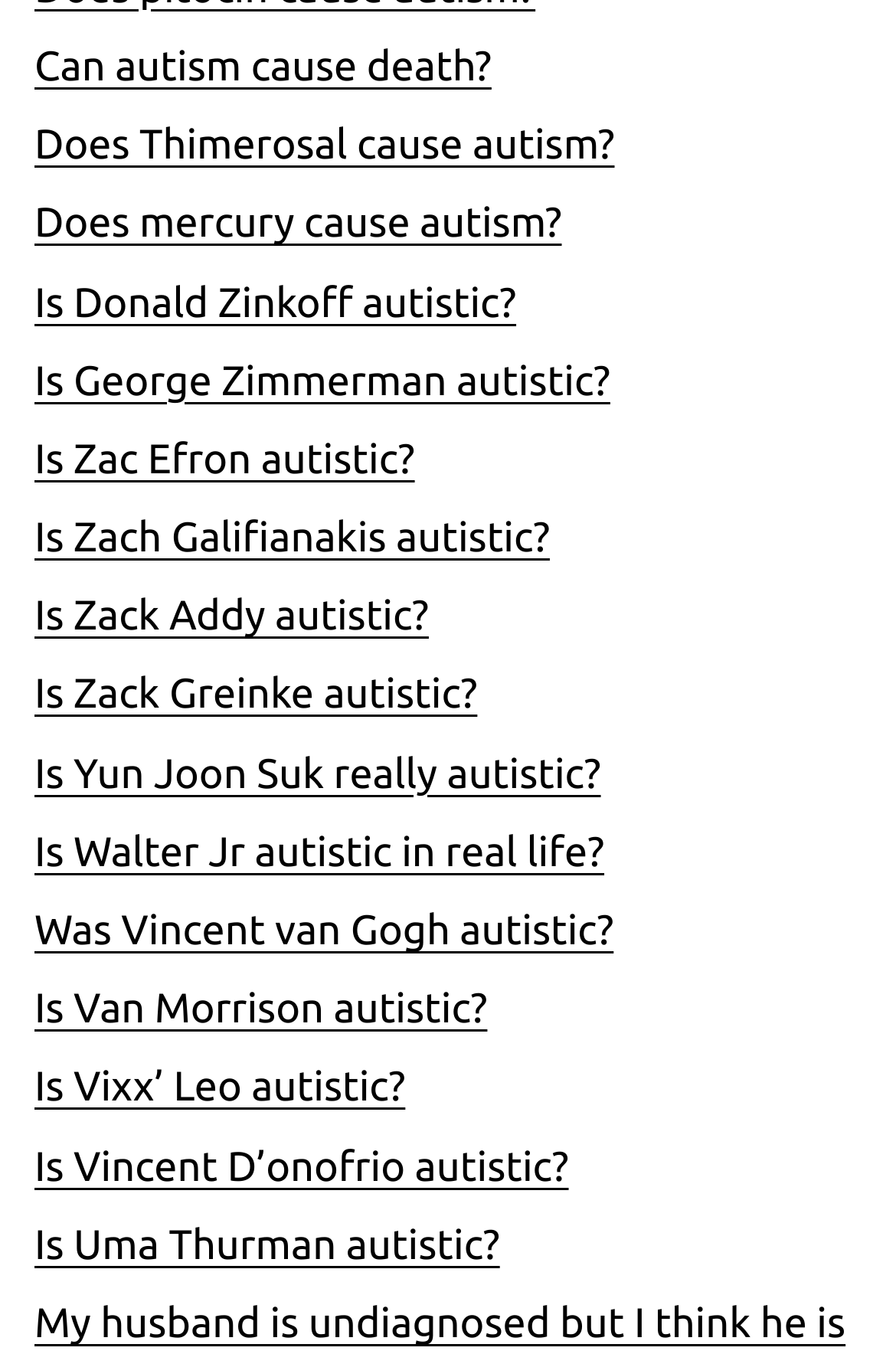Indicate the bounding box coordinates of the element that needs to be clicked to satisfy the following instruction: "view the cookie policy". The coordinates should be four float numbers between 0 and 1, i.e., [left, top, right, bottom].

None